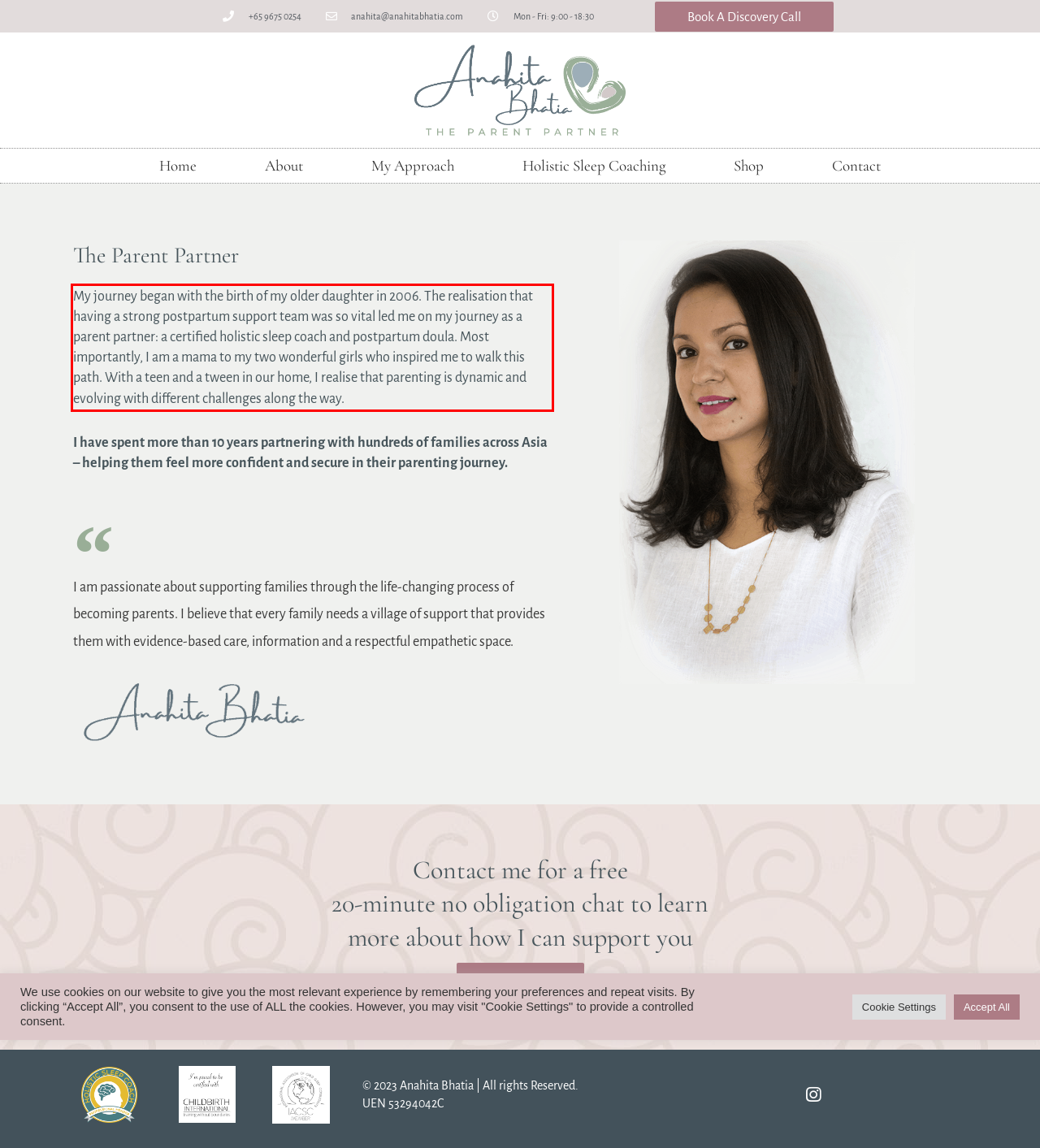Using the provided webpage screenshot, recognize the text content in the area marked by the red bounding box.

My journey began with the birth of my older daughter in 2006. The realisation that having a strong postpartum support team was so vital led me on my journey as a parent partner: a certified holistic sleep coach and postpartum doula. Most importantly, I am a mama to my two wonderful girls who inspired me to walk this path. With a teen and a tween in our home, I realise that parenting is dynamic and evolving with different challenges along the way.